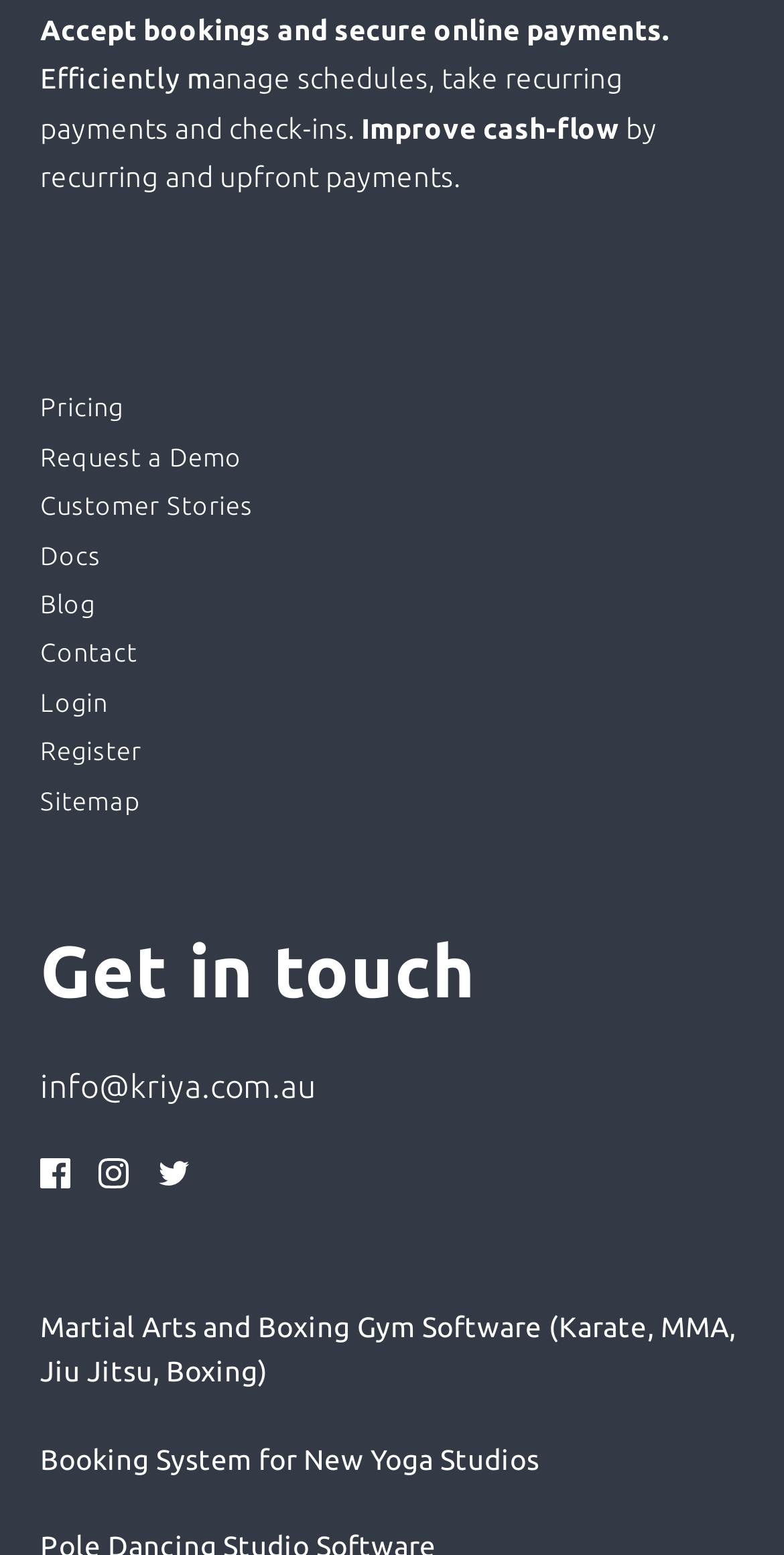How many links are present in the top section of the webpage? Examine the screenshot and reply using just one word or a brief phrase.

3